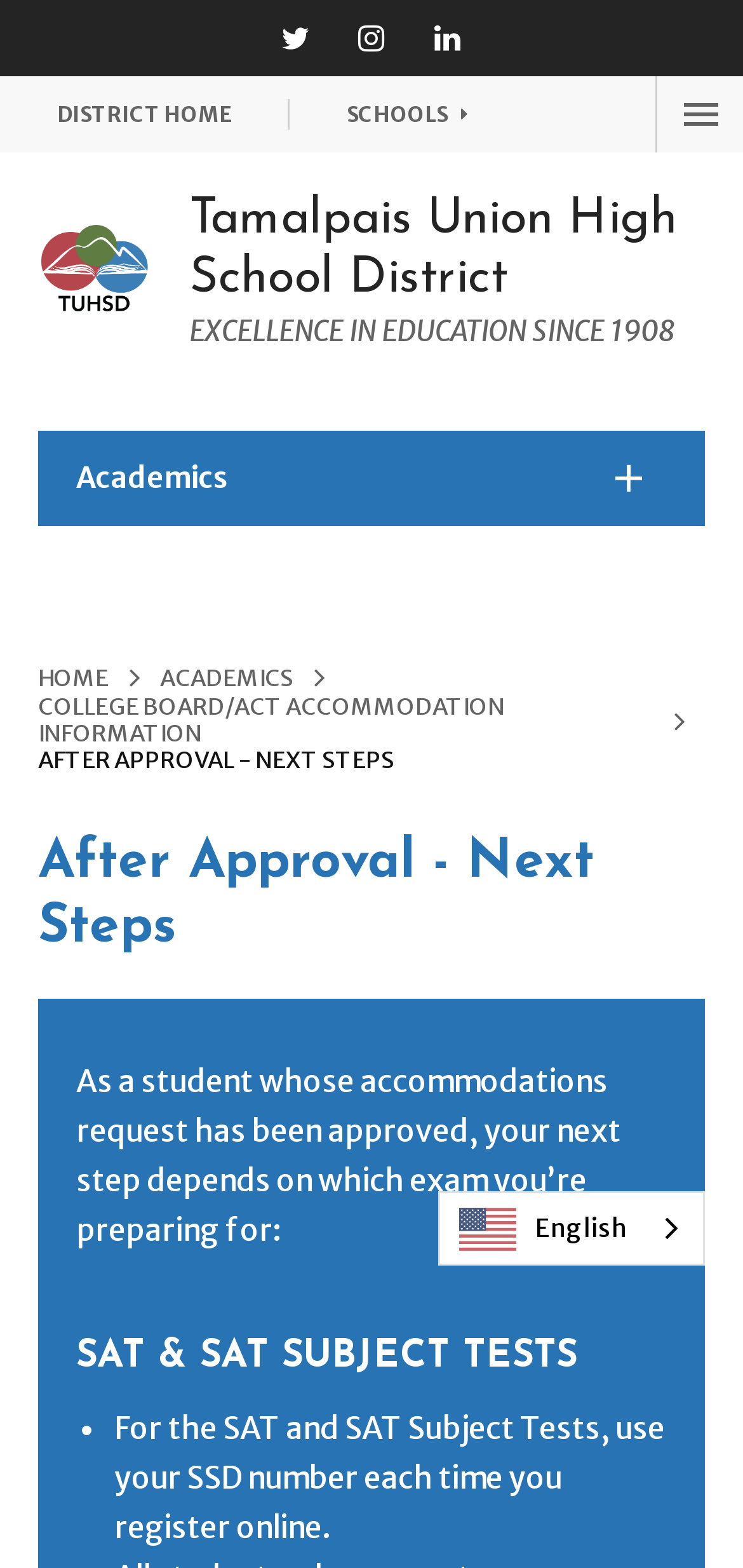What is the current language selected?
Using the information from the image, answer the question thoroughly.

The webpage has a complementary section that says 'Language selected: English', which indicates that the current language selected is English.